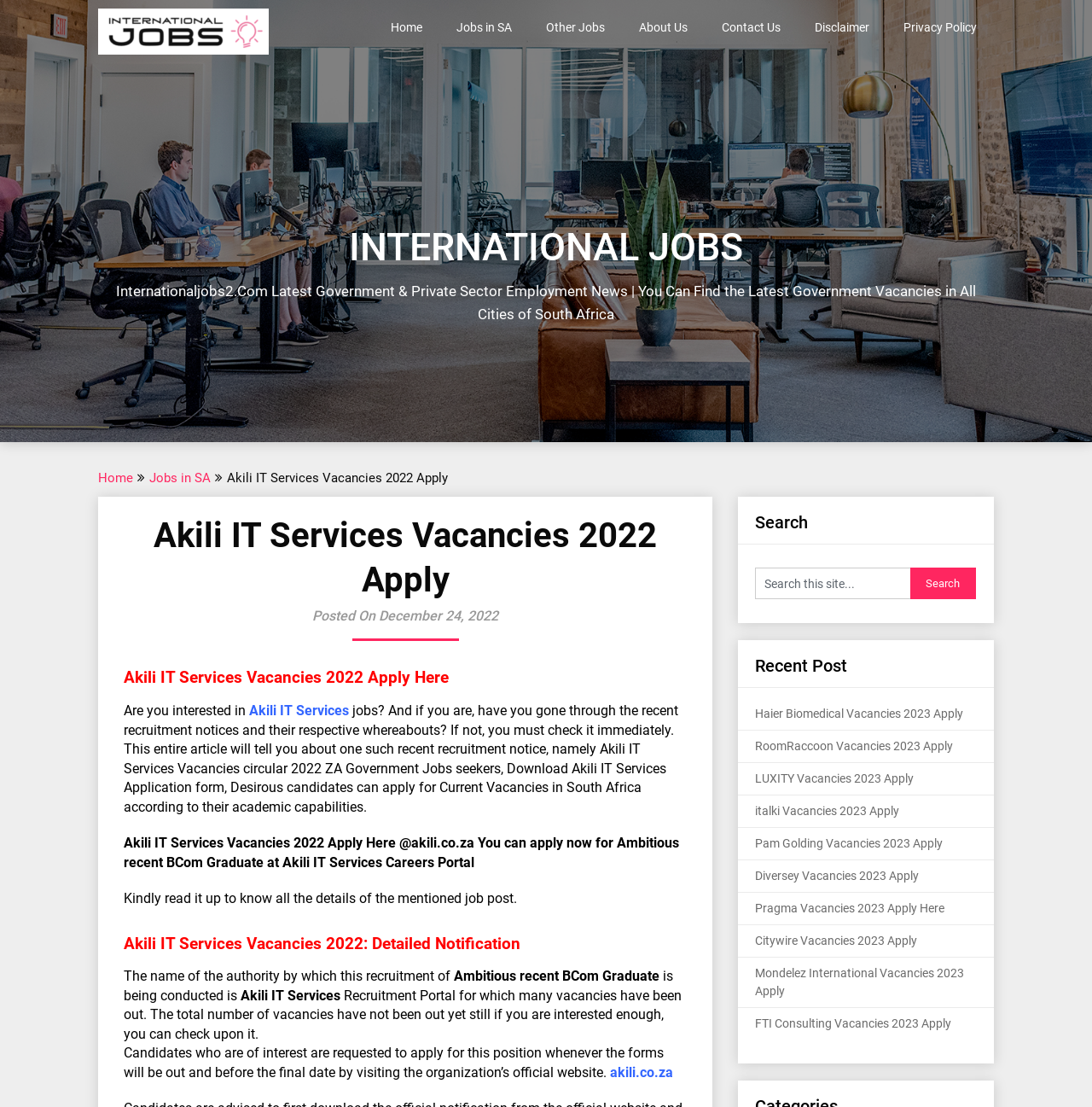Locate the bounding box coordinates of the element that needs to be clicked to carry out the instruction: "Apply for Ambitious recent BCom Graduate job". The coordinates should be given as four float numbers ranging from 0 to 1, i.e., [left, top, right, bottom].

[0.113, 0.754, 0.565, 0.769]